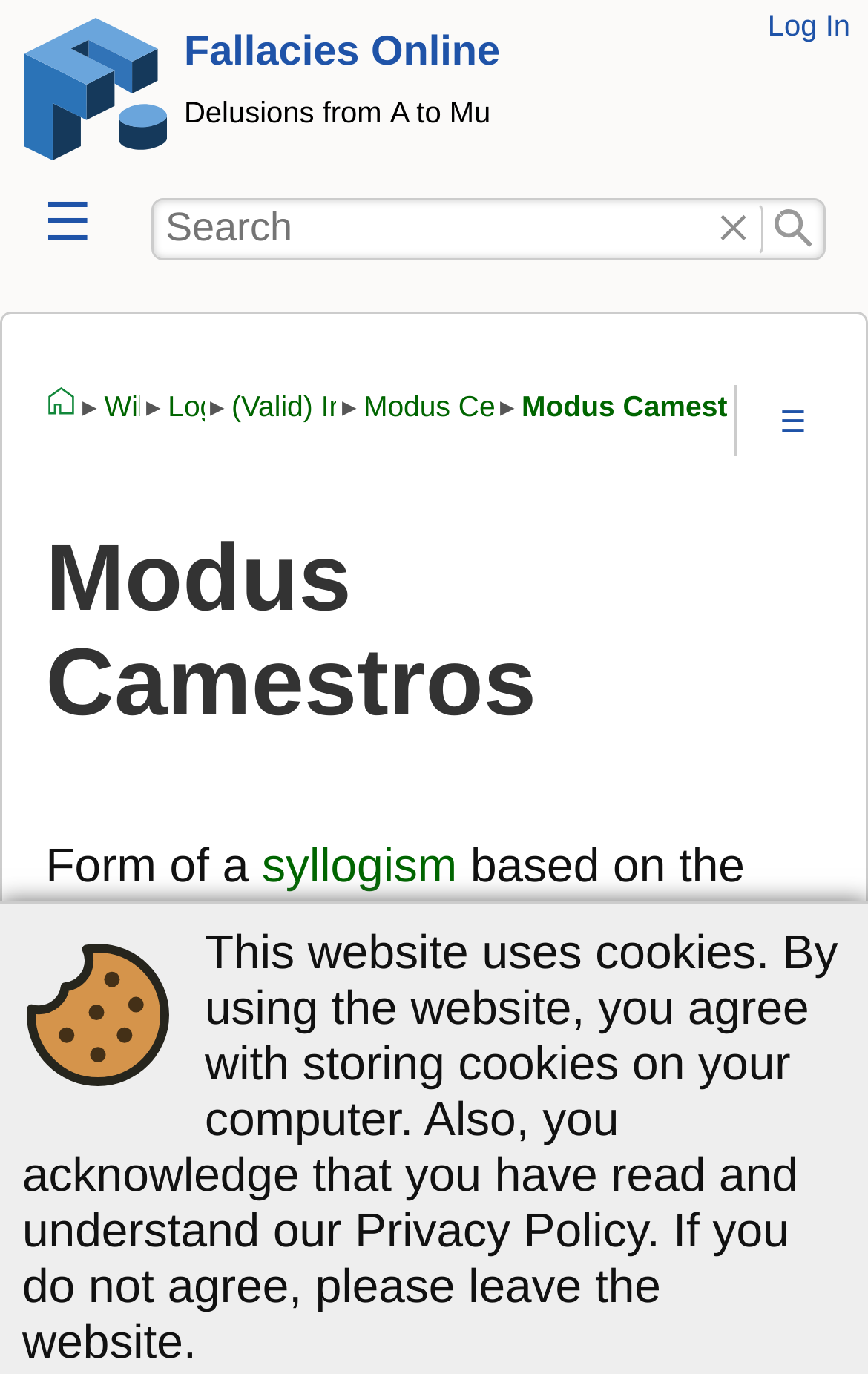Identify the bounding box coordinates of the region that needs to be clicked to carry out this instruction: "Go to the homepage". Provide these coordinates as four float numbers ranging from 0 to 1, i.e., [left, top, right, bottom].

[0.053, 0.28, 0.088, 0.311]